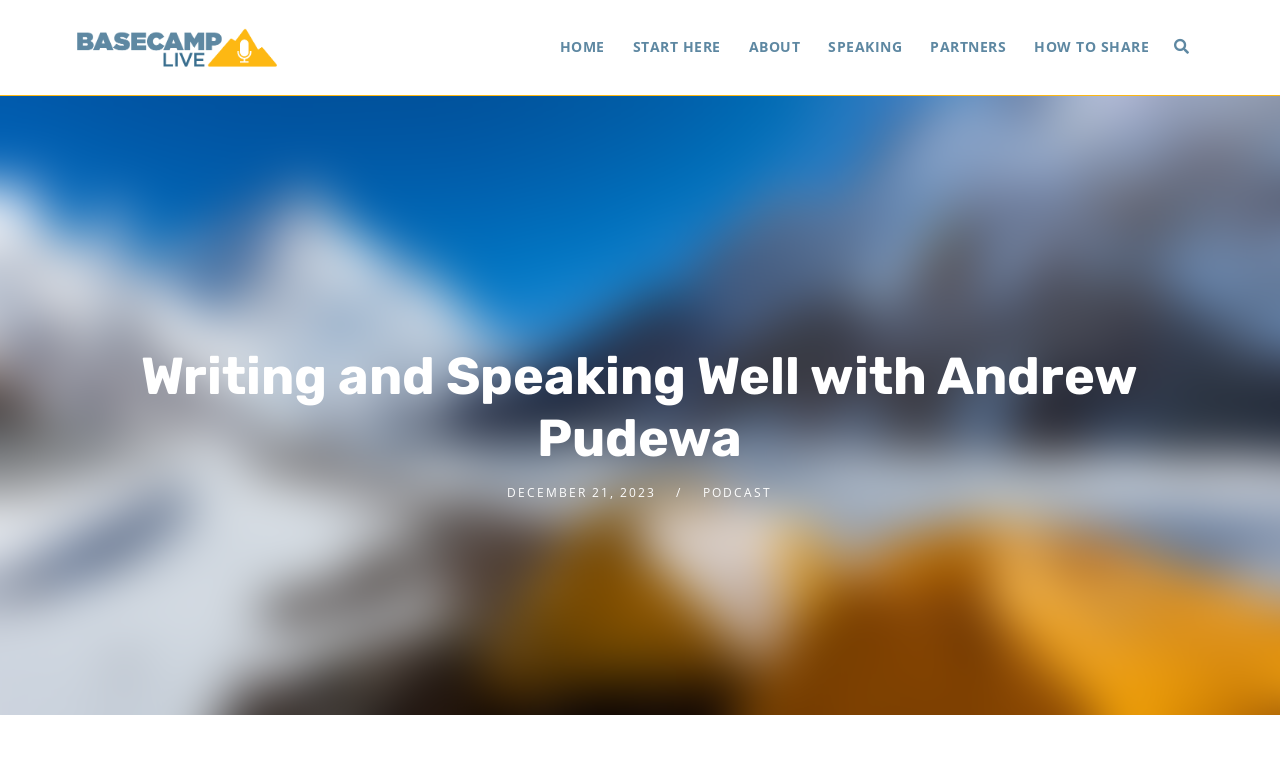Specify the bounding box coordinates of the element's area that should be clicked to execute the given instruction: "go to BaseCamp Live". The coordinates should be four float numbers between 0 and 1, i.e., [left, top, right, bottom].

[0.06, 0.0, 0.216, 0.122]